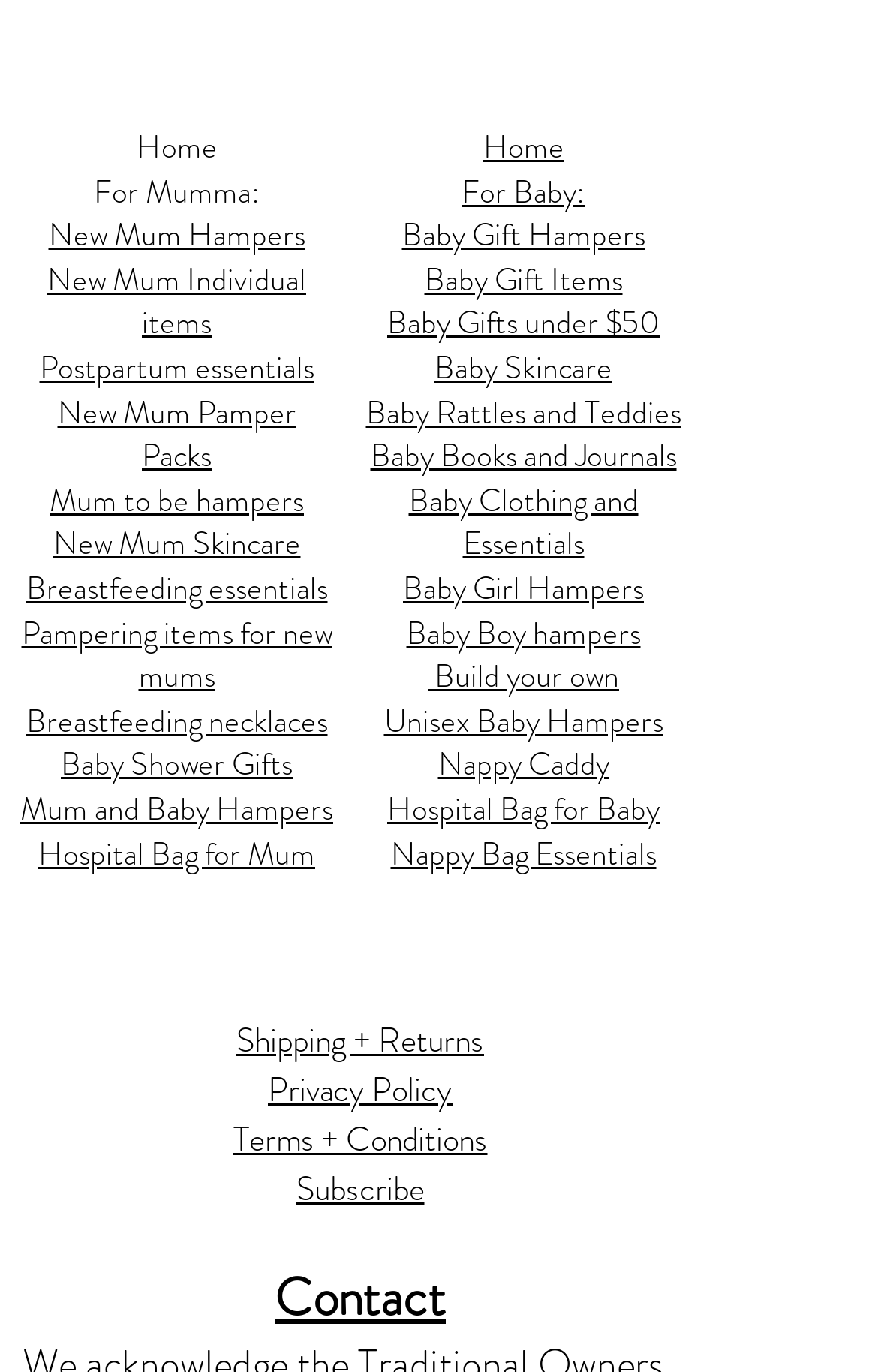How many social media links are there?
By examining the image, provide a one-word or phrase answer.

2